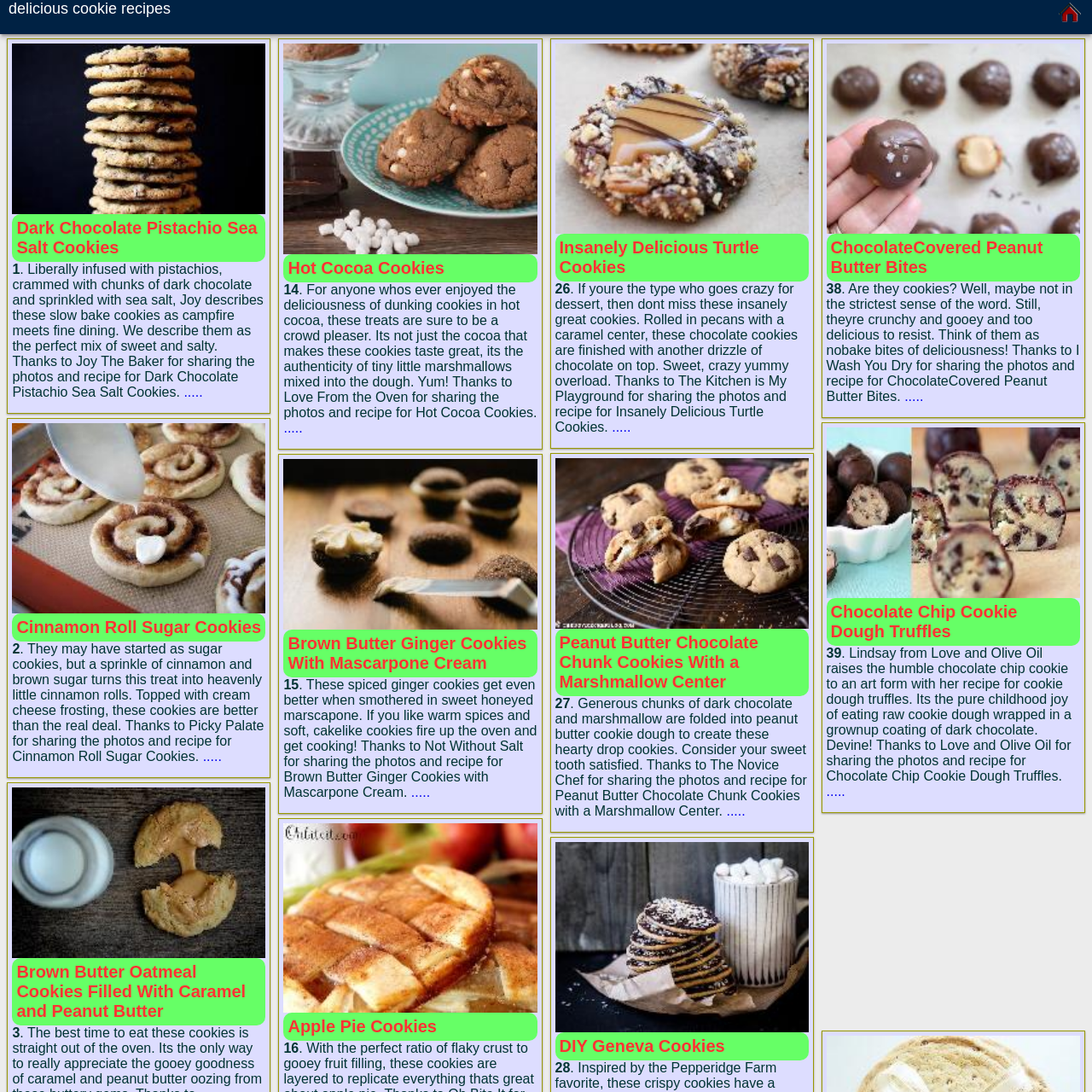Give a detailed account of the scene depicted in the image inside the red rectangle.

The image features a tempting display related to one of the delicious cookie recipes on the page. Specifically, it is likely associated with the "Dark Chocolate Pistachio Sea Salt Cookies." The recipe is celebrated for its unique combination of flavors—rich dark chocolate chunks, crunchy pistachios, and a sprinkle of sea salt, creating a perfect balance of sweet and salty. The accompanying text describes these cookies as a delightful fusion of casual and gourmet, providing an enticing invitation for bakers to try their hand at a dessert that promises to be both satisfying and sophisticated. The image draws attention to the indulgent nature of the cookies, enticing viewers to explore the full recipe and discover the joy of baking these flavorful treats.